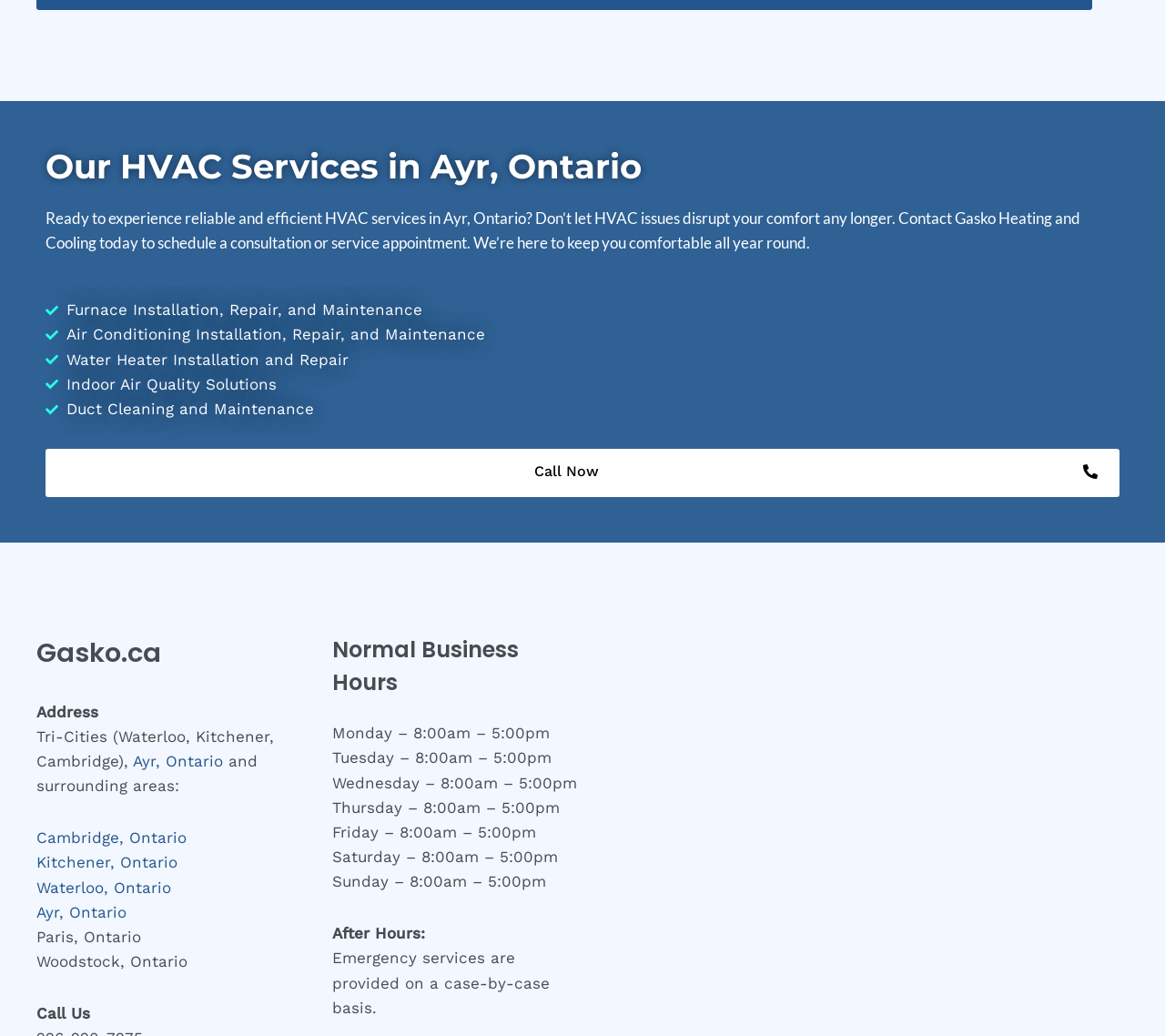Determine the bounding box for the HTML element described here: "Kitchener, Ontario". The coordinates should be given as [left, top, right, bottom] with each number being a float between 0 and 1.

[0.031, 0.824, 0.152, 0.841]